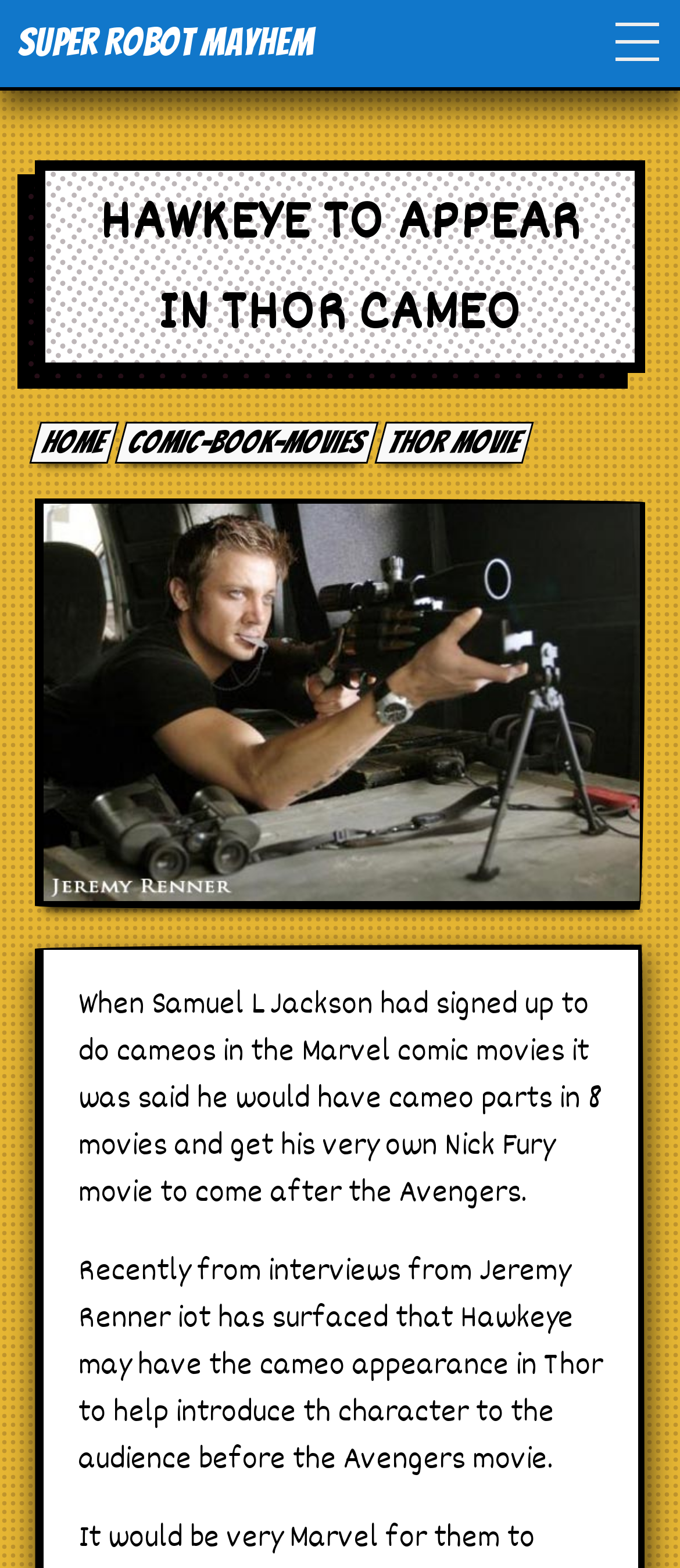Identify the bounding box coordinates of the specific part of the webpage to click to complete this instruction: "Explore the Movies section".

[0.026, 0.138, 0.974, 0.182]